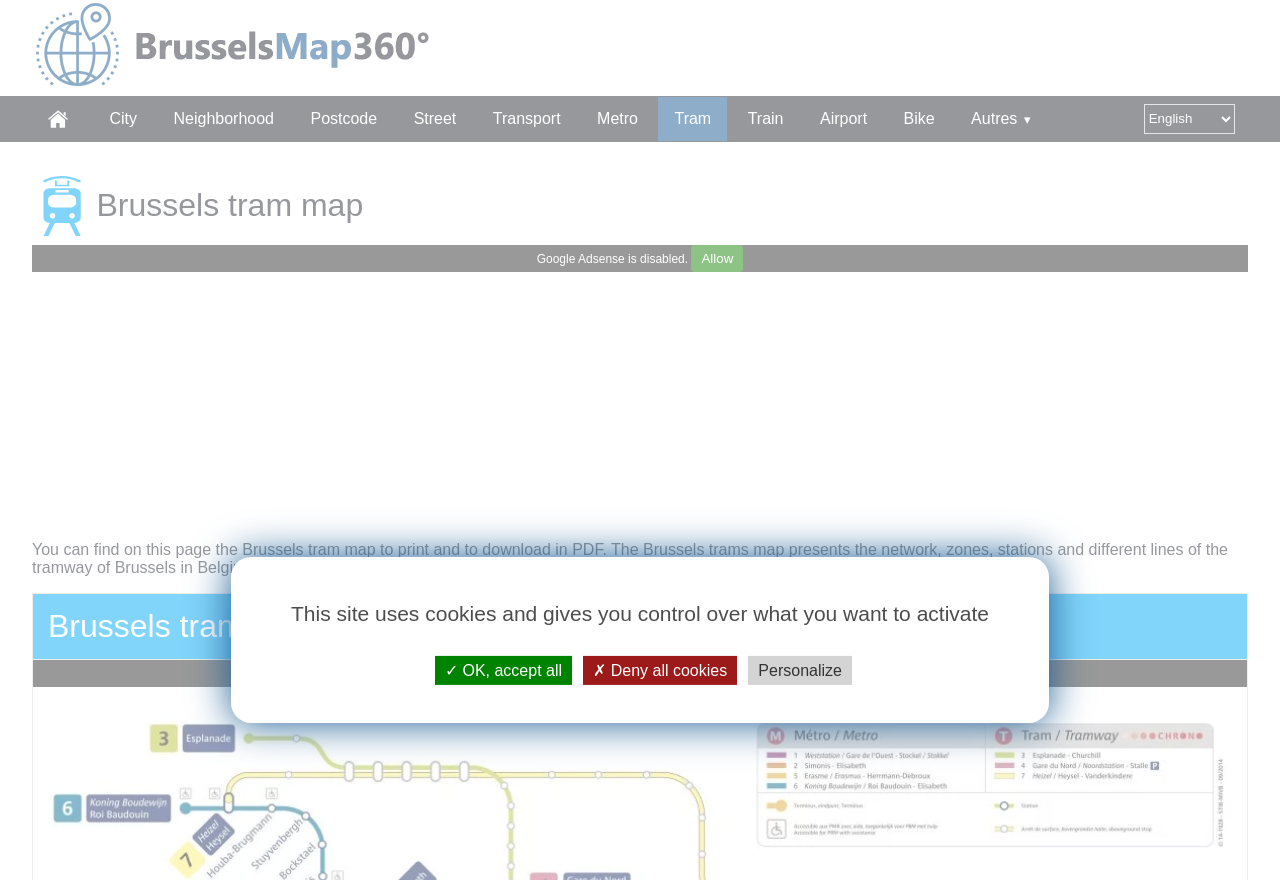Elaborate on the different components and information displayed on the webpage.

The webpage is a map of Brussels tram, displaying tram lines and tram stations in Brussels. At the top left corner, there is a link to "brusselsmap360.com" accompanied by an image. Below it, there are several links to different sections of the website, including "Homepage", "City", "Neighborhood", "Postcode", "Street", "Transport", "Metro", "Tram", "Train", "Airport", "Bike", and "Autres". 

To the right of these links, there is a combobox with a popup menu. Above the links, there is an image with the text "TRAM" and a heading that reads "Brussels tram map". 

Below the links, there is a section that informs users that they can find and download a printable Brussels tram map in PDF format. This section also provides a brief description of the Brussels trams map, including the network, zones, stations, and different lines of the tramway of Brussels in Belgium.

Further down, there is a heading that reads "Brussels tramway map". The webpage also has a notification about cookies, which allows users to control their cookie preferences. There are three buttons: "✓ OK, accept all", "✗ Deny all cookies", and "Personalize (modal window)".